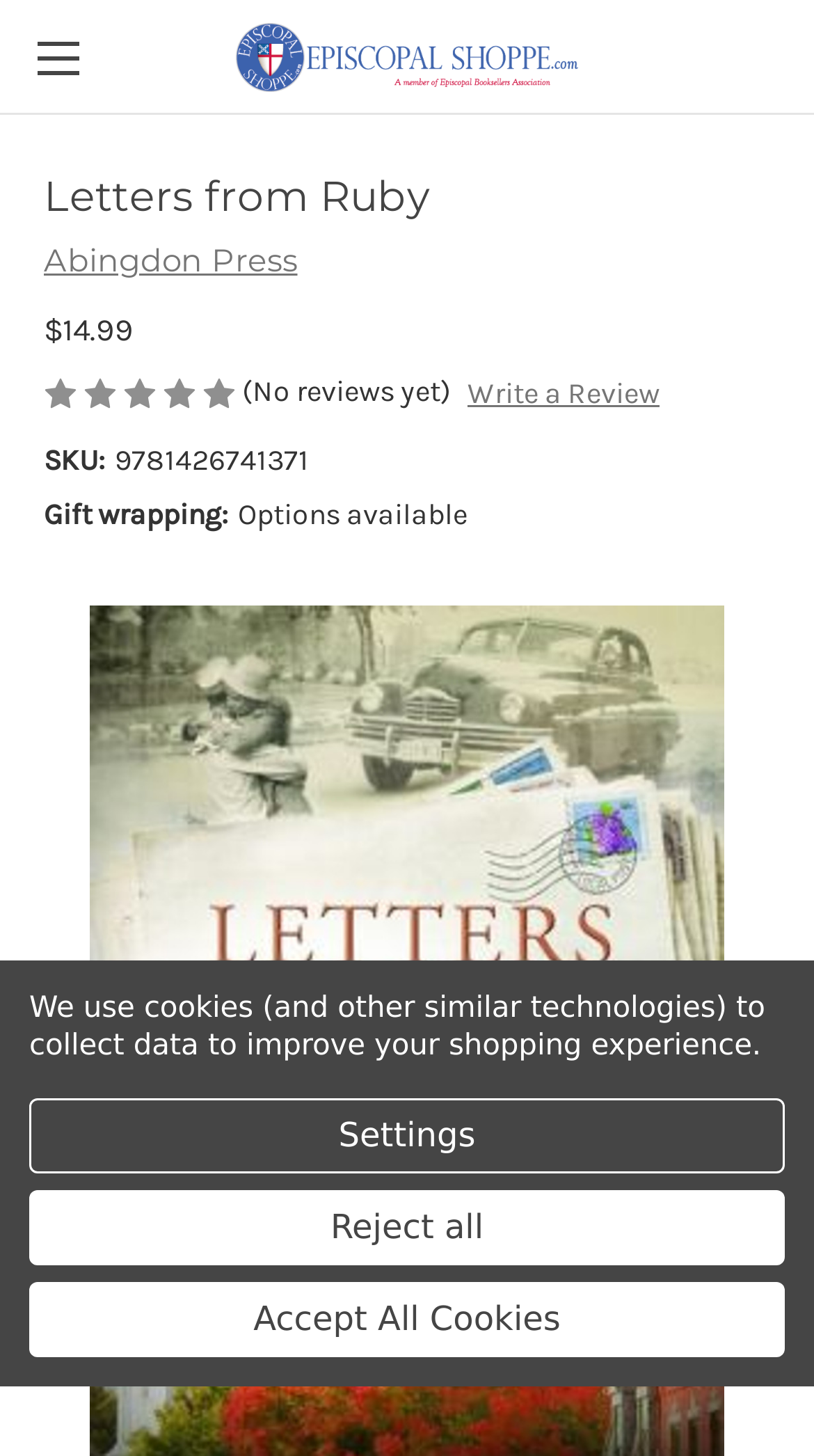Use the information in the screenshot to answer the question comprehensively: What is the name of the Episcopal Shoppe?

The name of the Episcopal Shoppe can be found in the top-left corner of the webpage, where it says 'Letters from Ruby - Episcopal Shoppe'. This is the title of the webpage, which indicates the name of the shop.